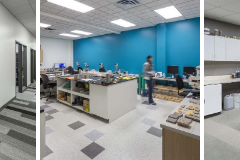What type of equipment is on the desks?
Please give a detailed and elaborate answer to the question.

The caption states that the workroom is filled with ergonomic desks equipped with computers and lab equipment, which implies that the desks have these types of equipment on them.